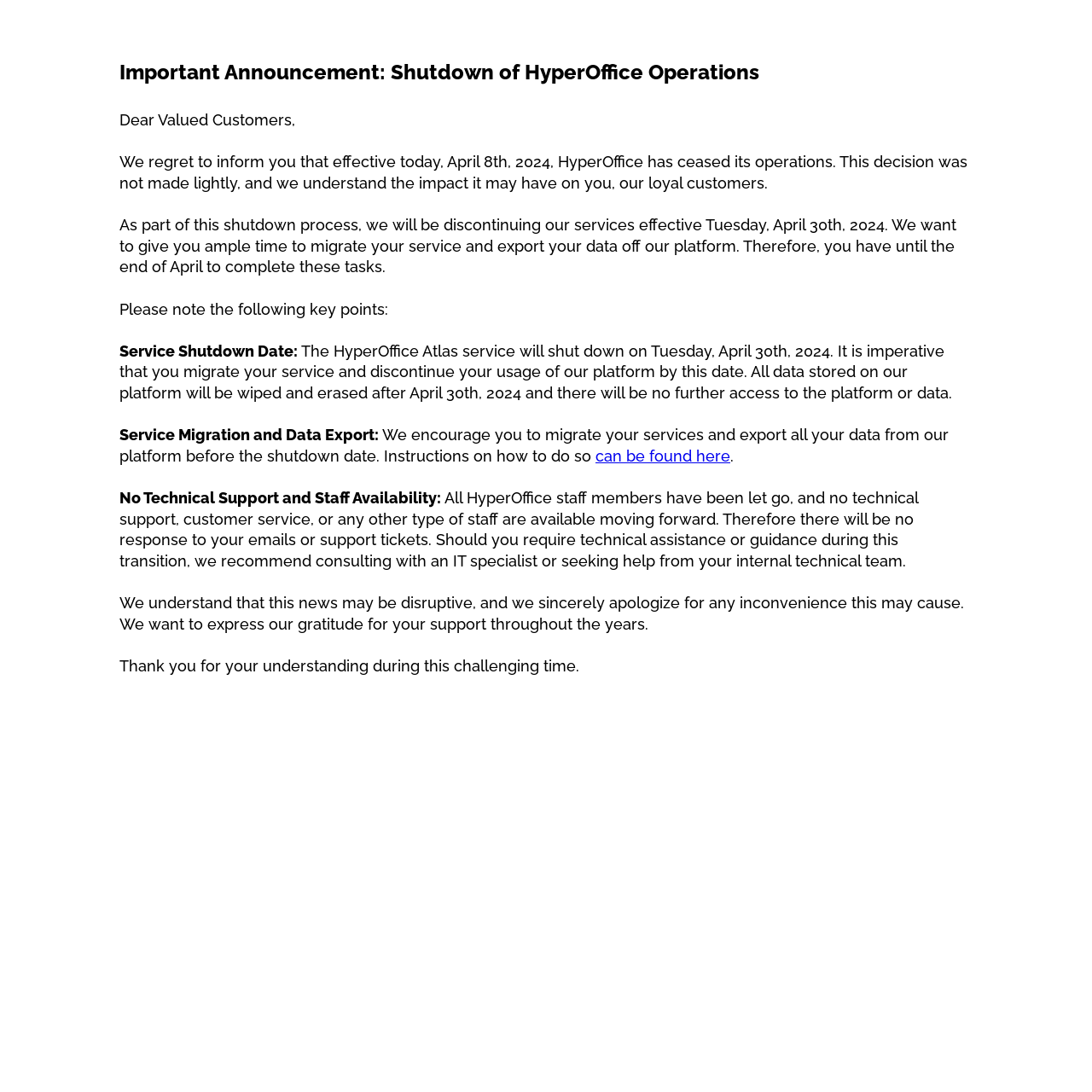What is the tone of the announcement?
Answer the question based on the image using a single word or a brief phrase.

Apologetic